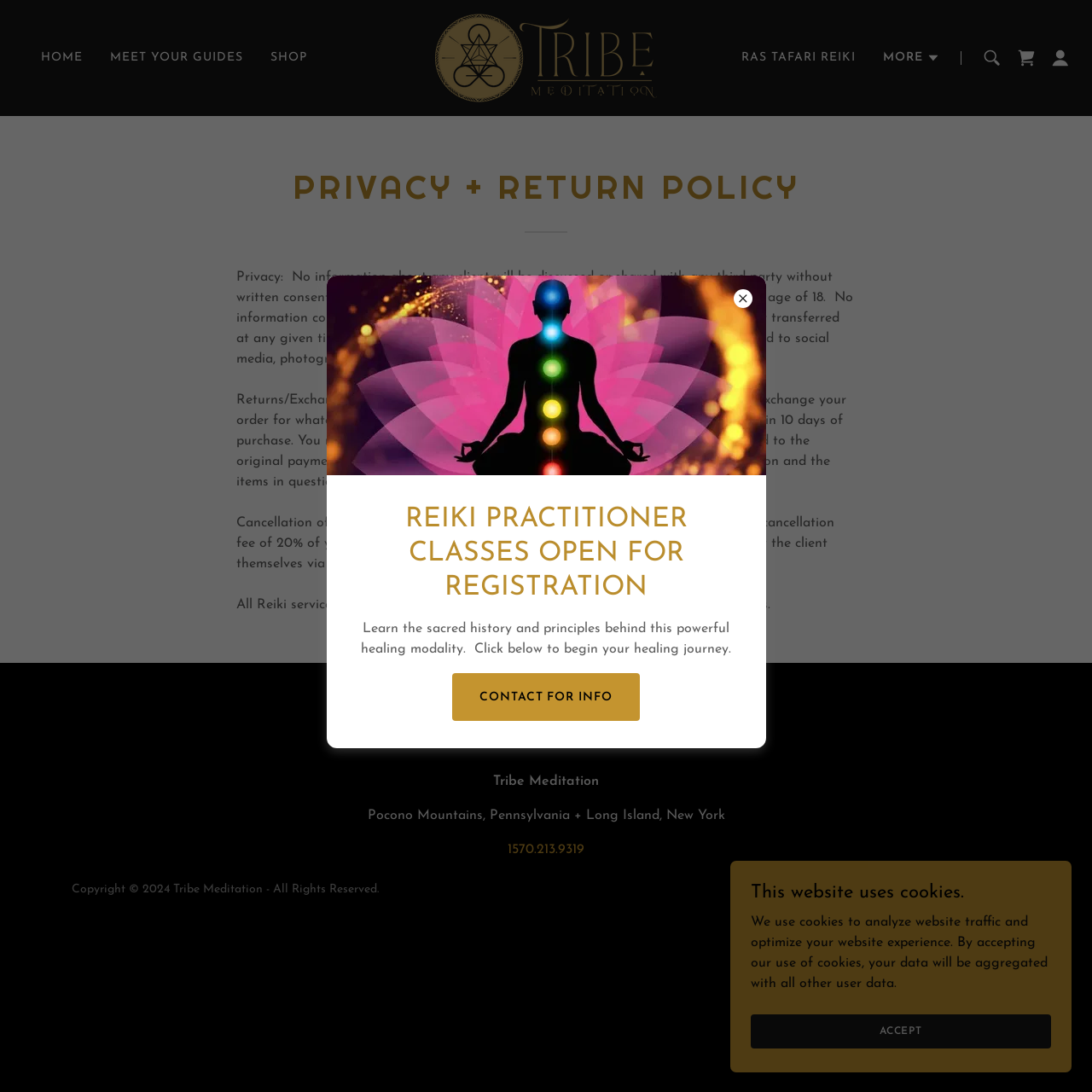Identify and generate the primary title of the webpage.

PRIVACY + RETURN POLICY